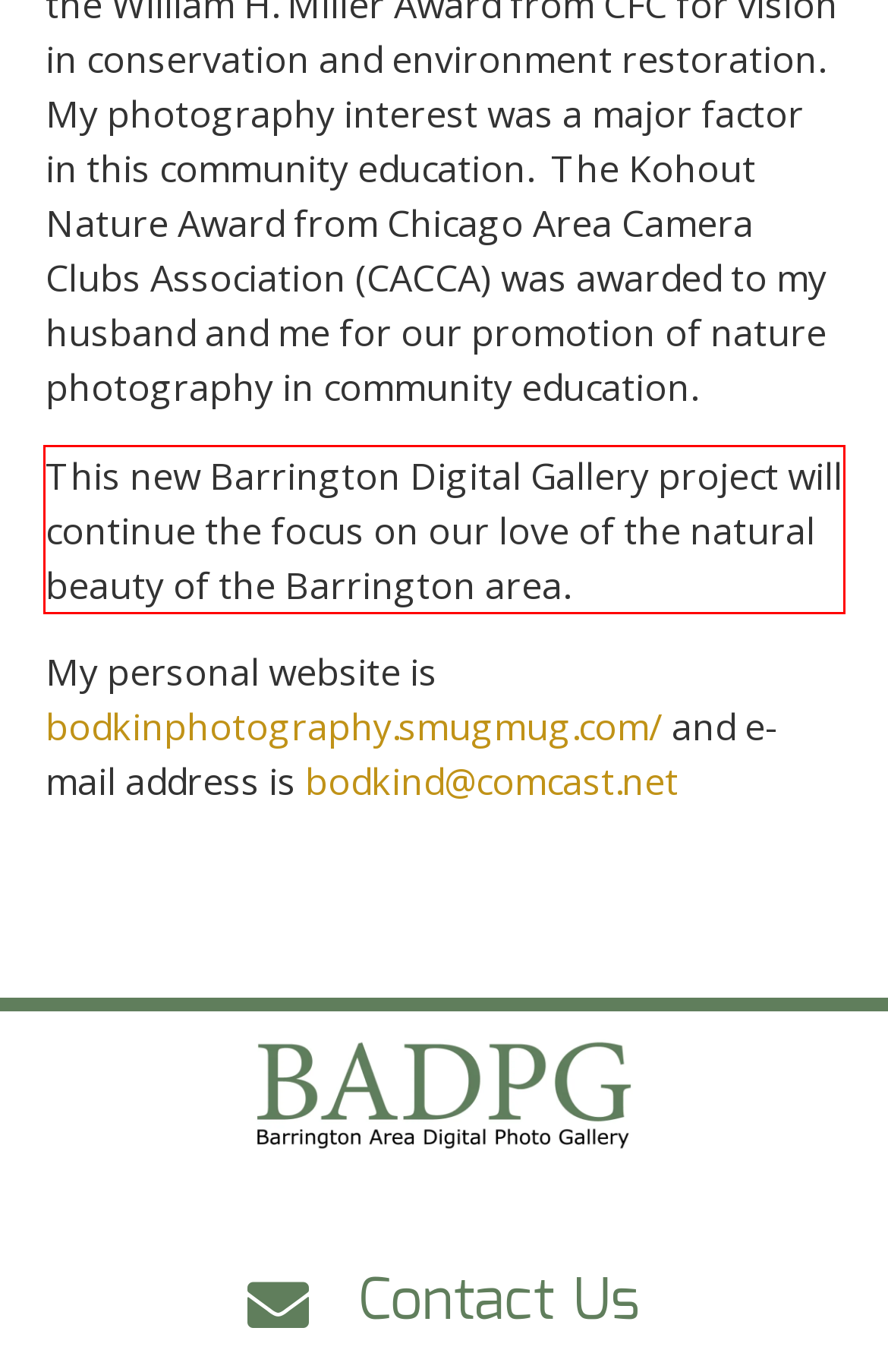Perform OCR on the text inside the red-bordered box in the provided screenshot and output the content.

This new Barrington Digital Gallery project will continue the focus on our love of the natural beauty of the Barrington area.